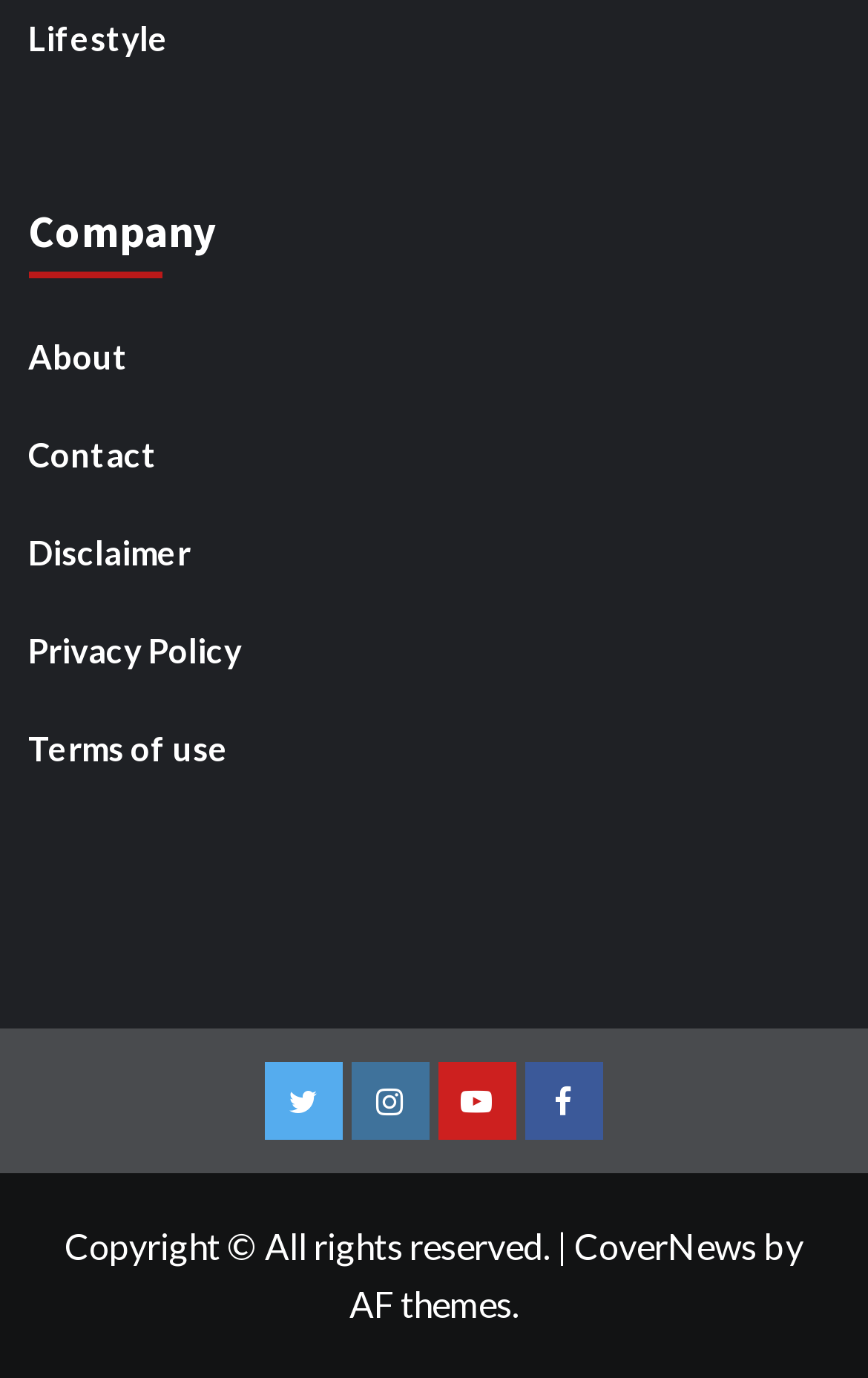By analyzing the image, answer the following question with a detailed response: How many columns are there in the footer menu?

I examined the footer menu and found that all the links are stacked vertically, indicating that there is only 1 column in the footer menu.